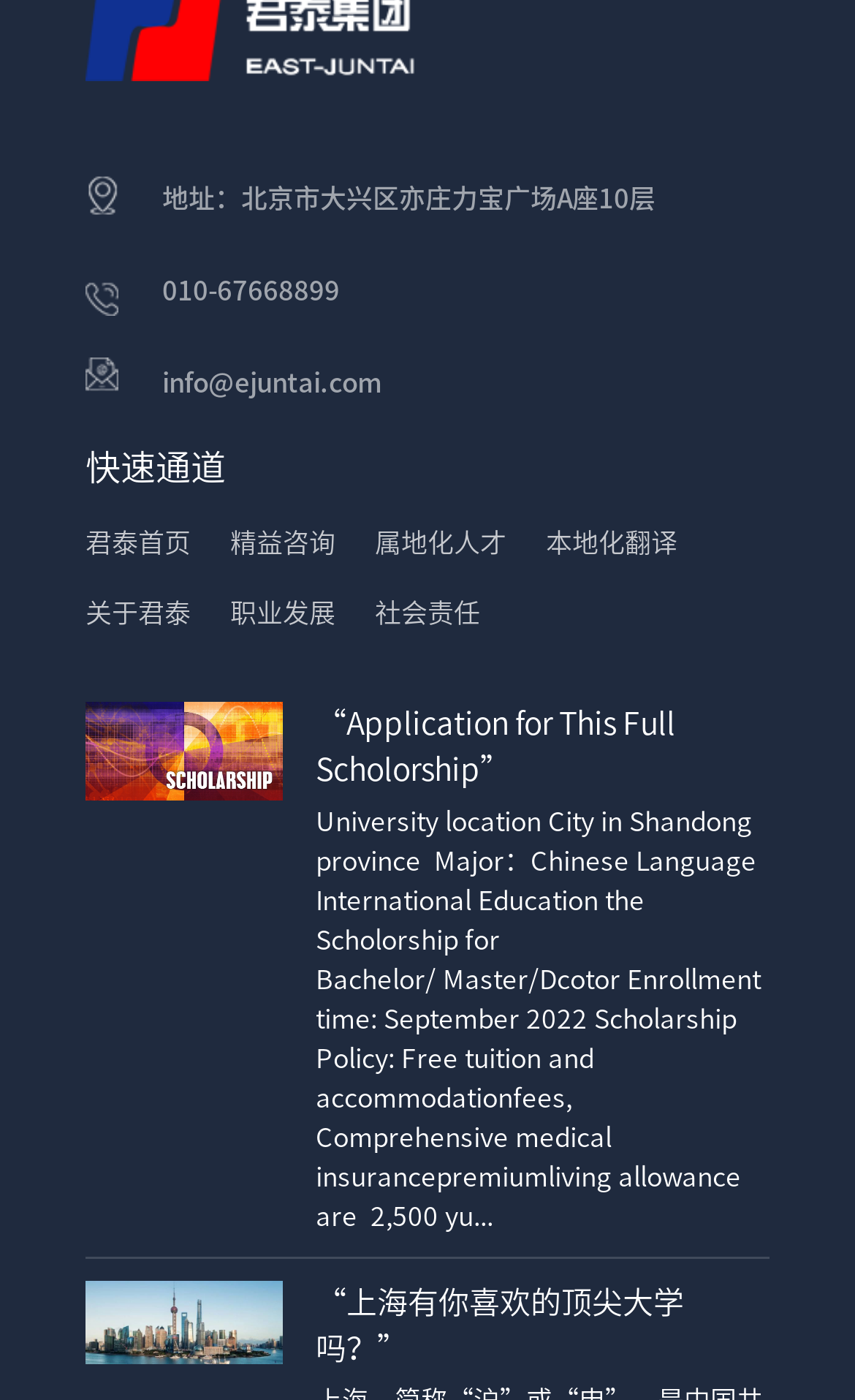Respond to the question below with a single word or phrase: How many links are there in the '快速通道' section?

4